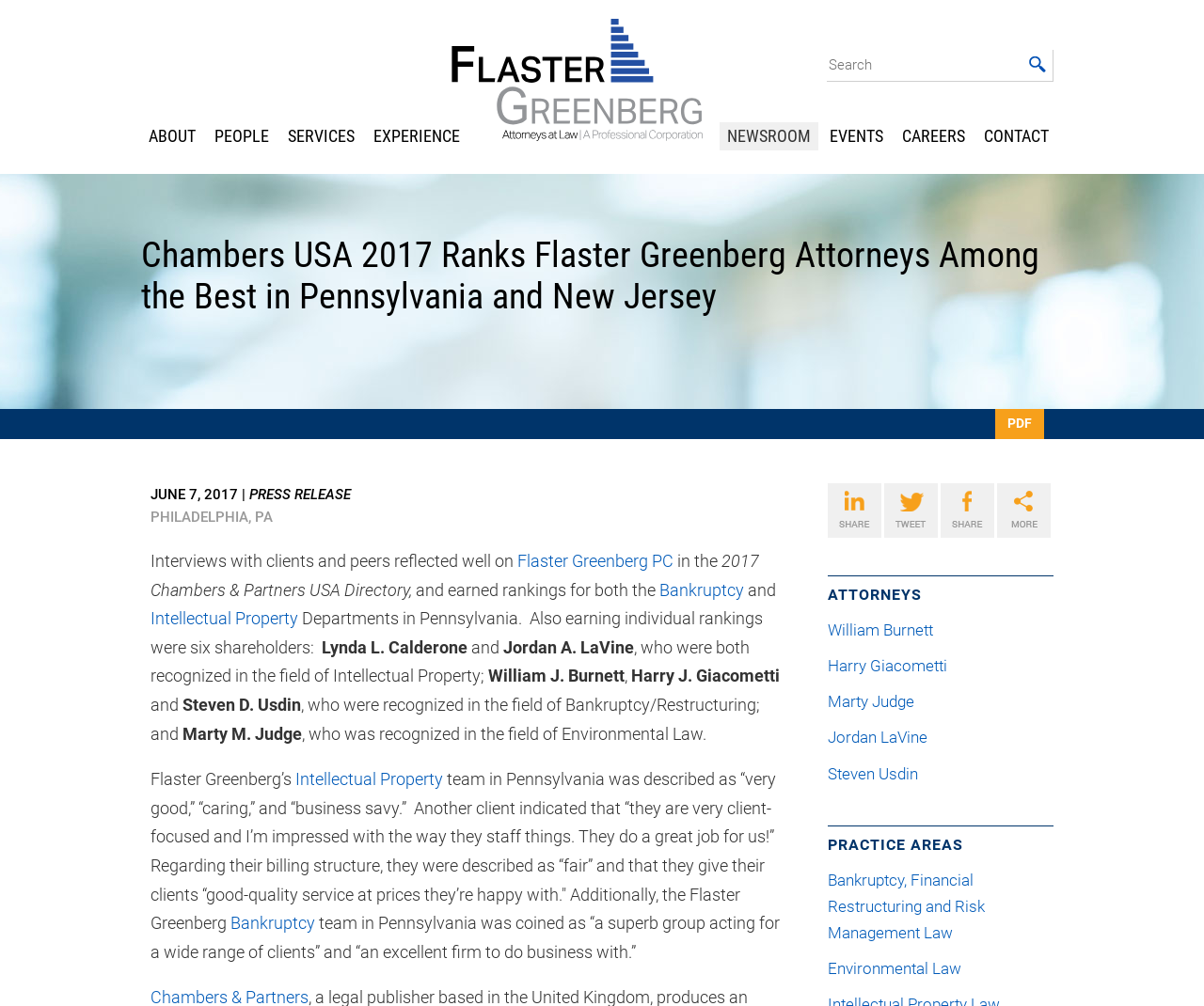Identify the bounding box coordinates of the clickable section necessary to follow the following instruction: "Learn more about Flaster Greenberg PC". The coordinates should be presented as four float numbers from 0 to 1, i.e., [left, top, right, bottom].

[0.43, 0.548, 0.559, 0.567]